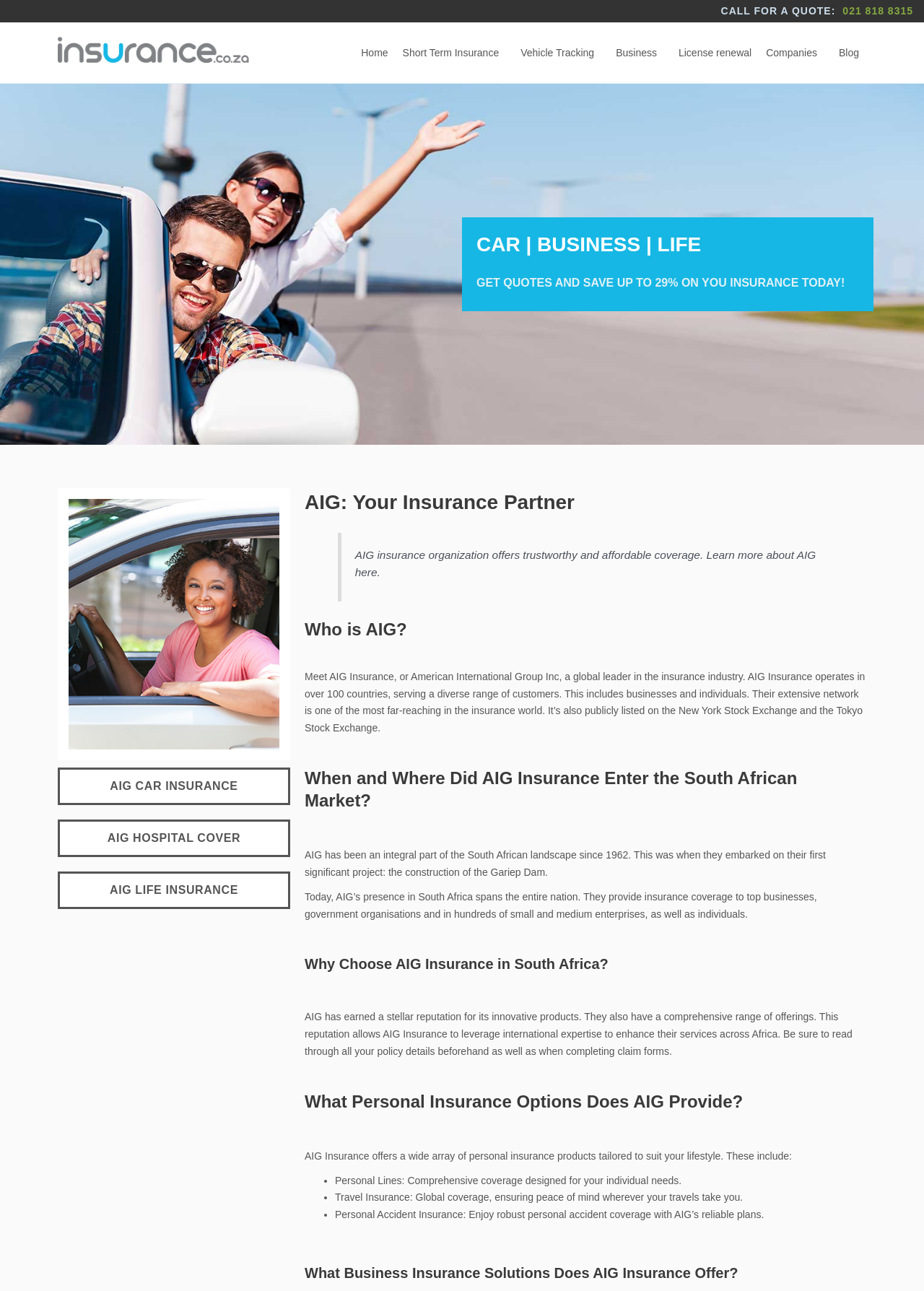What is one of the personal insurance products offered by AIG?
Based on the screenshot, respond with a single word or phrase.

Travel Insurance